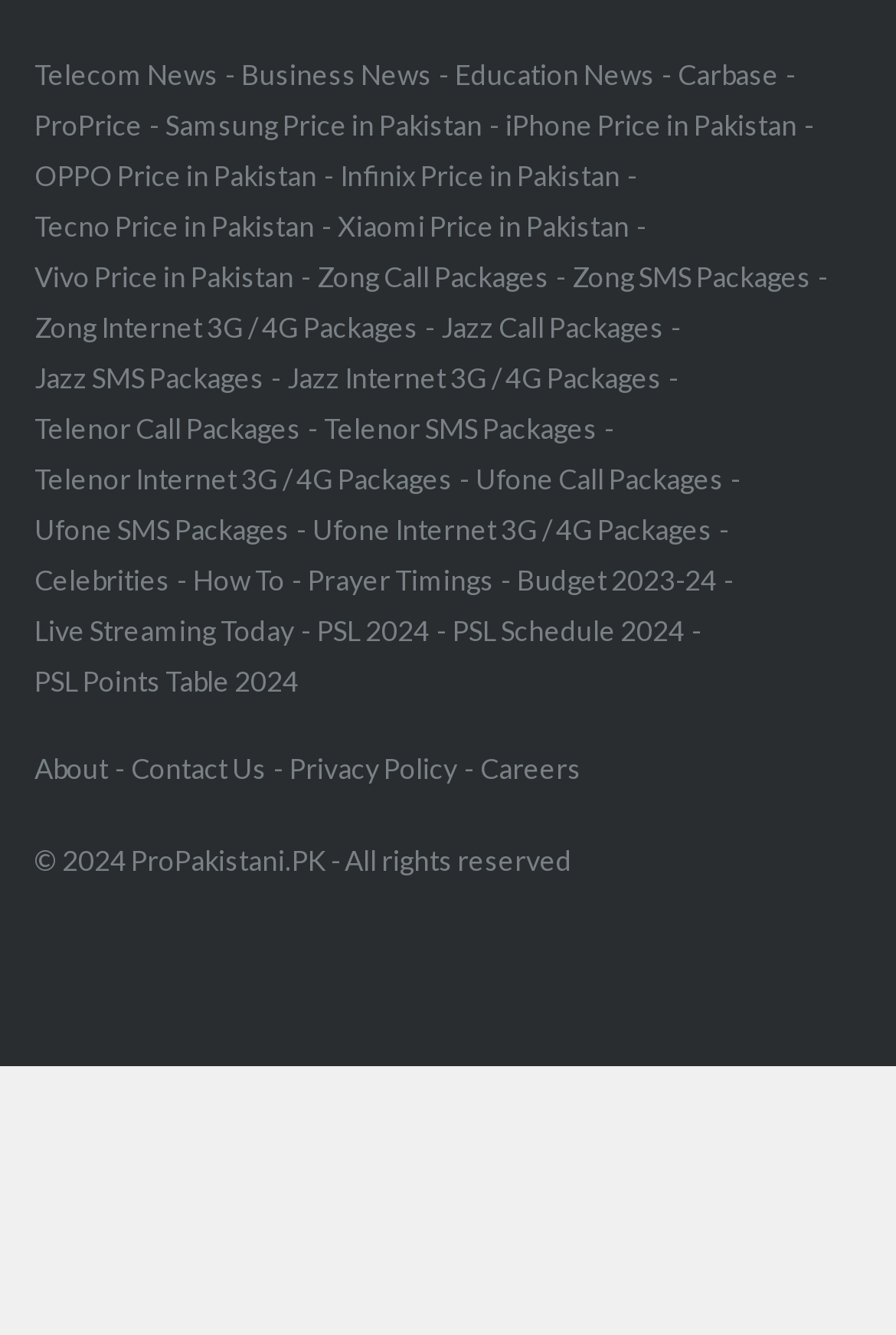Ascertain the bounding box coordinates for the UI element detailed here: "OPPO Price in Pakistan". The coordinates should be provided as [left, top, right, bottom] with each value being a float between 0 and 1.

[0.038, 0.119, 0.354, 0.144]